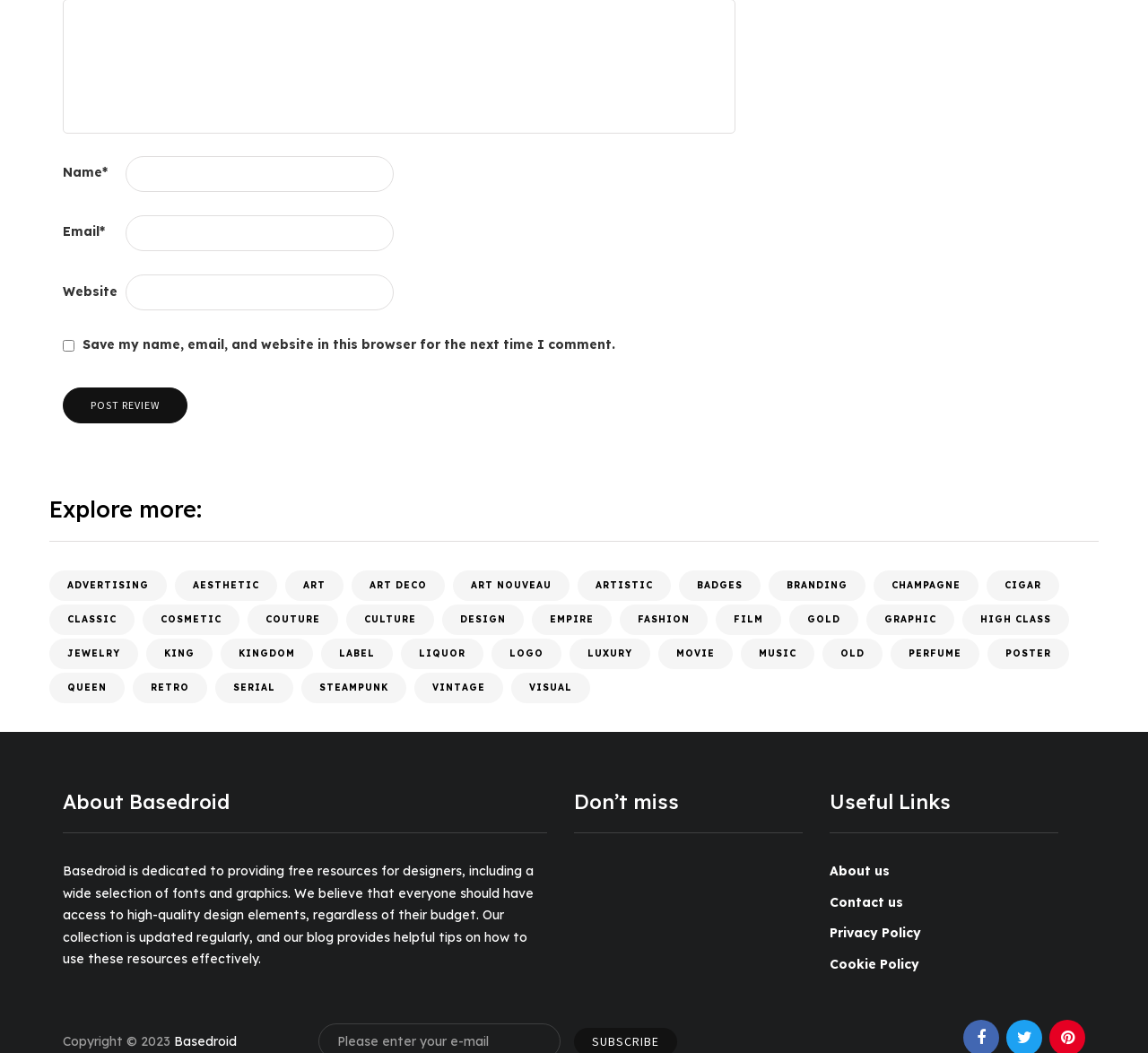Please provide a one-word or phrase answer to the question: 
What is the copyright year mentioned at the bottom of the webpage?

2023